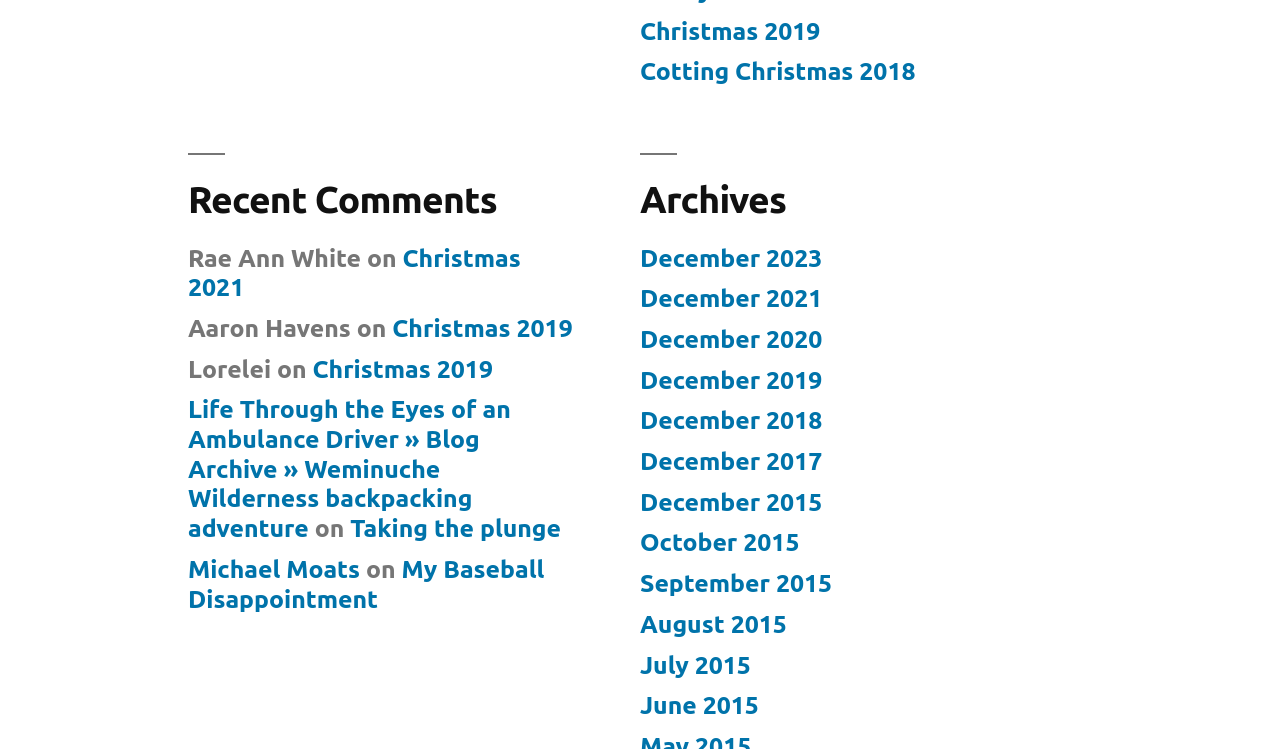Identify and provide the bounding box coordinates of the UI element described: "Christmas 2019". The coordinates should be formatted as [left, top, right, bottom], with each number being a float between 0 and 1.

[0.244, 0.474, 0.385, 0.511]